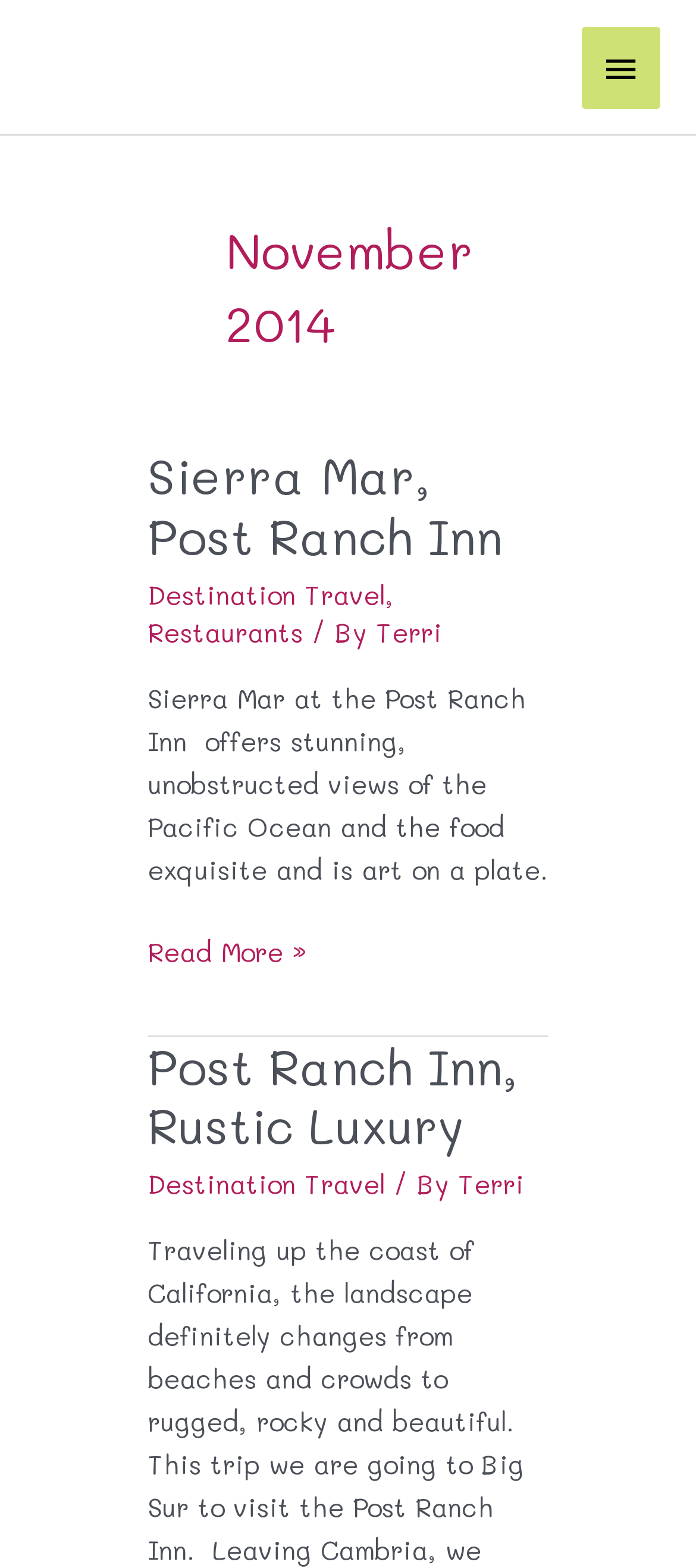What is the name of the inn mentioned in the article?
Give a detailed and exhaustive answer to the question.

I found the answer by looking at the heading 'Post Ranch Inn, Rustic Luxury' and the link 'Post Ranch Inn, Rustic Luxury' which suggests that Post Ranch Inn is a rustic luxury inn.